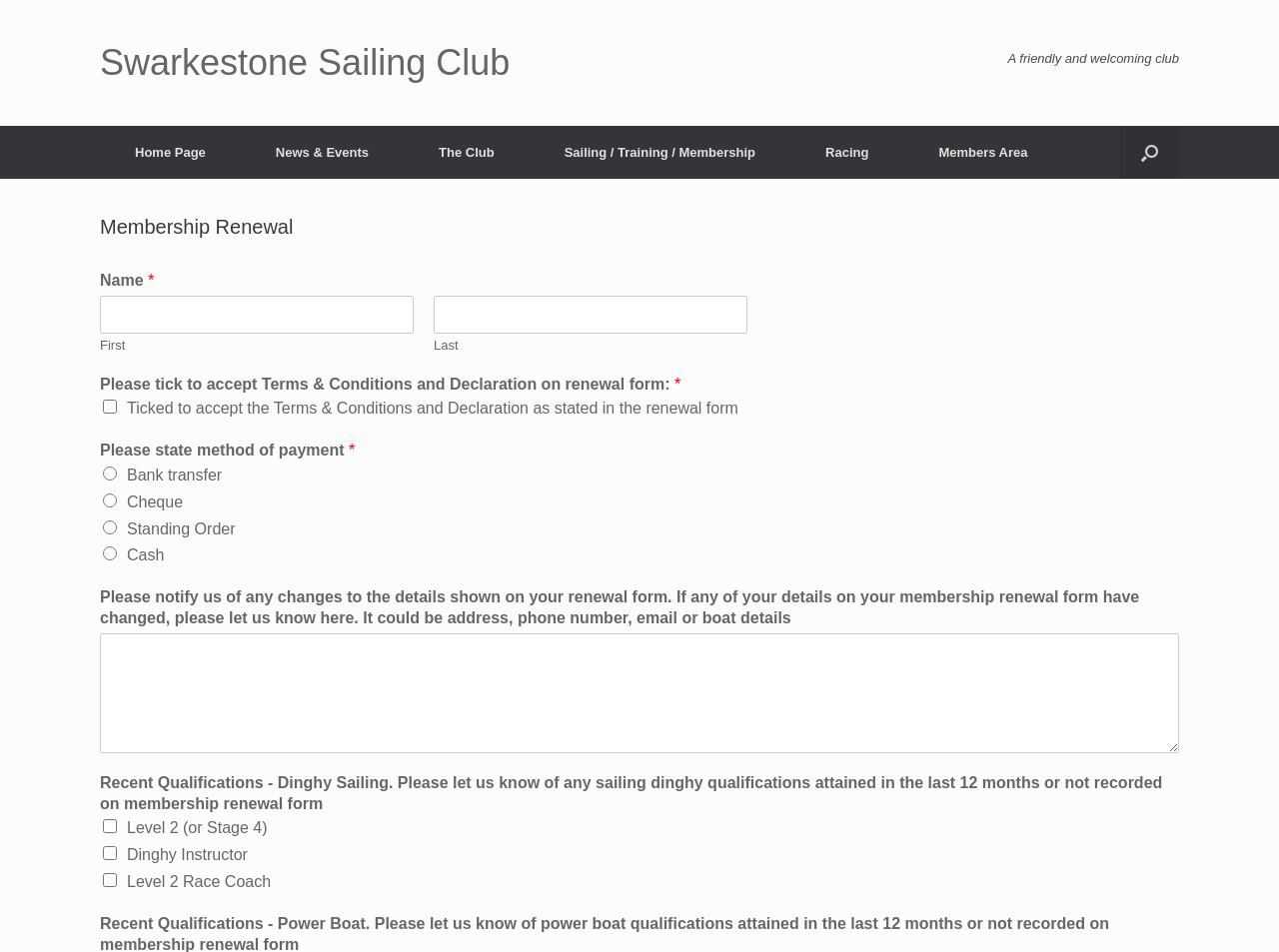Provide a thorough description of the webpage you see.

The webpage is about membership renewal for Swarkestone Sailing Club. At the top, there is a link to the club's homepage, followed by a brief description of the club as "a friendly and welcoming club". 

Below this, there is a navigation menu with links to different sections of the website, including "Home Page", "News & Events", "The Club", "Sailing / Training / Membership", "Racing", and "Members Area". 

On the right side of the navigation menu, there is a search button. 

The main content of the page is a membership renewal form. The form has several fields, including "Name" with two textboxes for first and last names, a checkbox to accept the Terms & Conditions and Declaration, and a section to select a method of payment with four radio buttons for "Bank transfer", "Cheque", "Standing Order", and "Cash". 

There is also a section to notify the club of any changes to the member's details, with a textbox for input. 

Further down, there is a section to report recent sailing dinghy qualifications, with three checkboxes for "Level 2 (or Stage 4)", "Dinghy Instructor", and "Level 2 Race Coach".